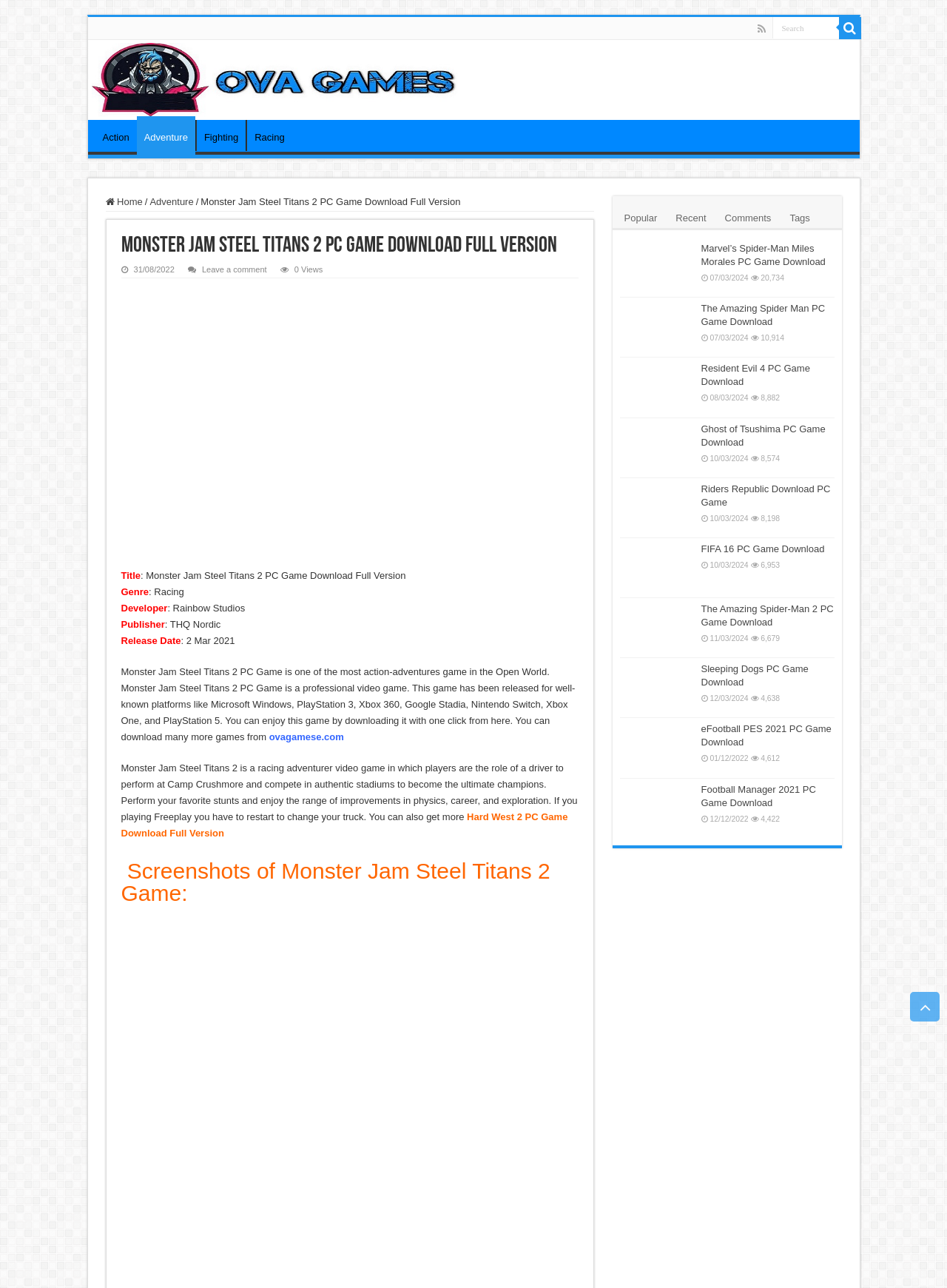Locate the bounding box coordinates of the clickable area needed to fulfill the instruction: "Search for a game".

[0.815, 0.013, 0.886, 0.03]